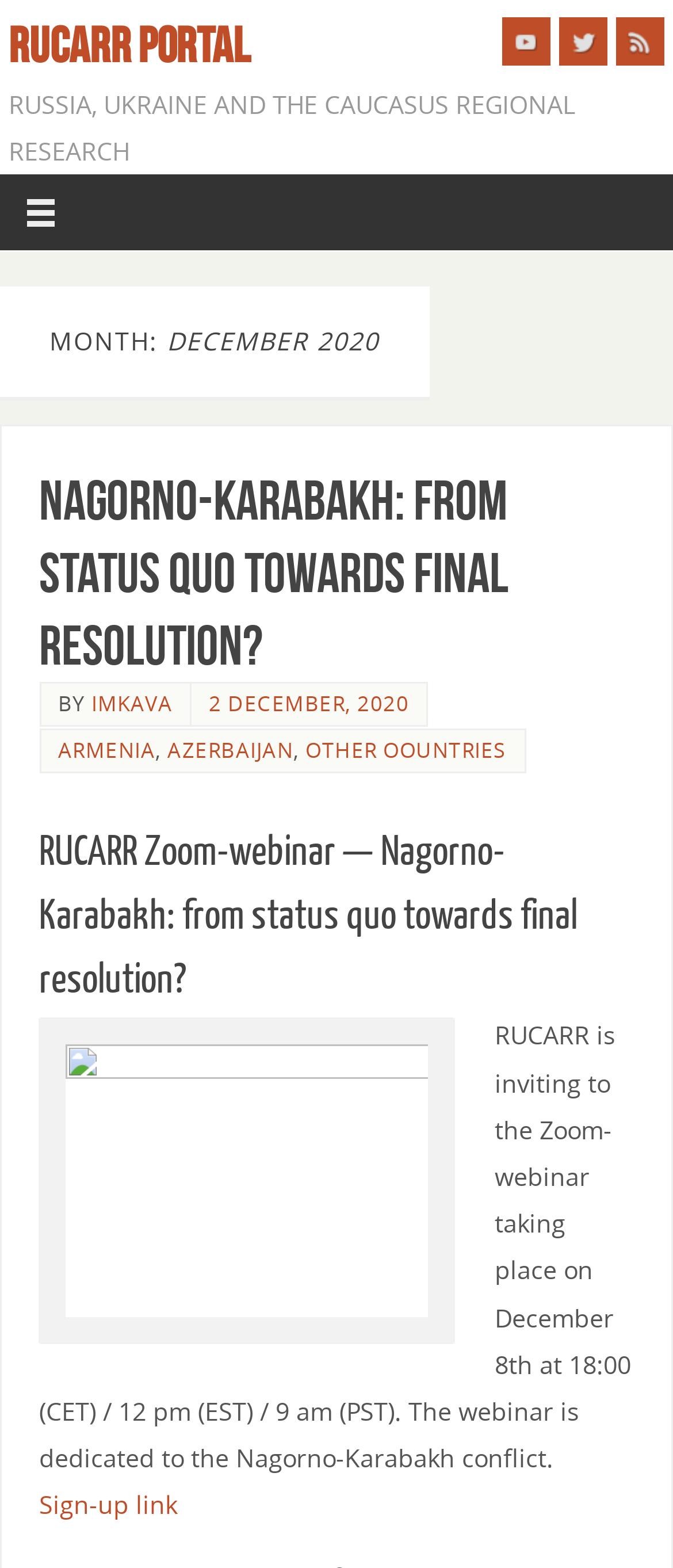Please identify the bounding box coordinates of the region to click in order to complete the given instruction: "Click on RUCARR PORTAL". The coordinates should be four float numbers between 0 and 1, i.e., [left, top, right, bottom].

[0.013, 0.011, 0.372, 0.046]